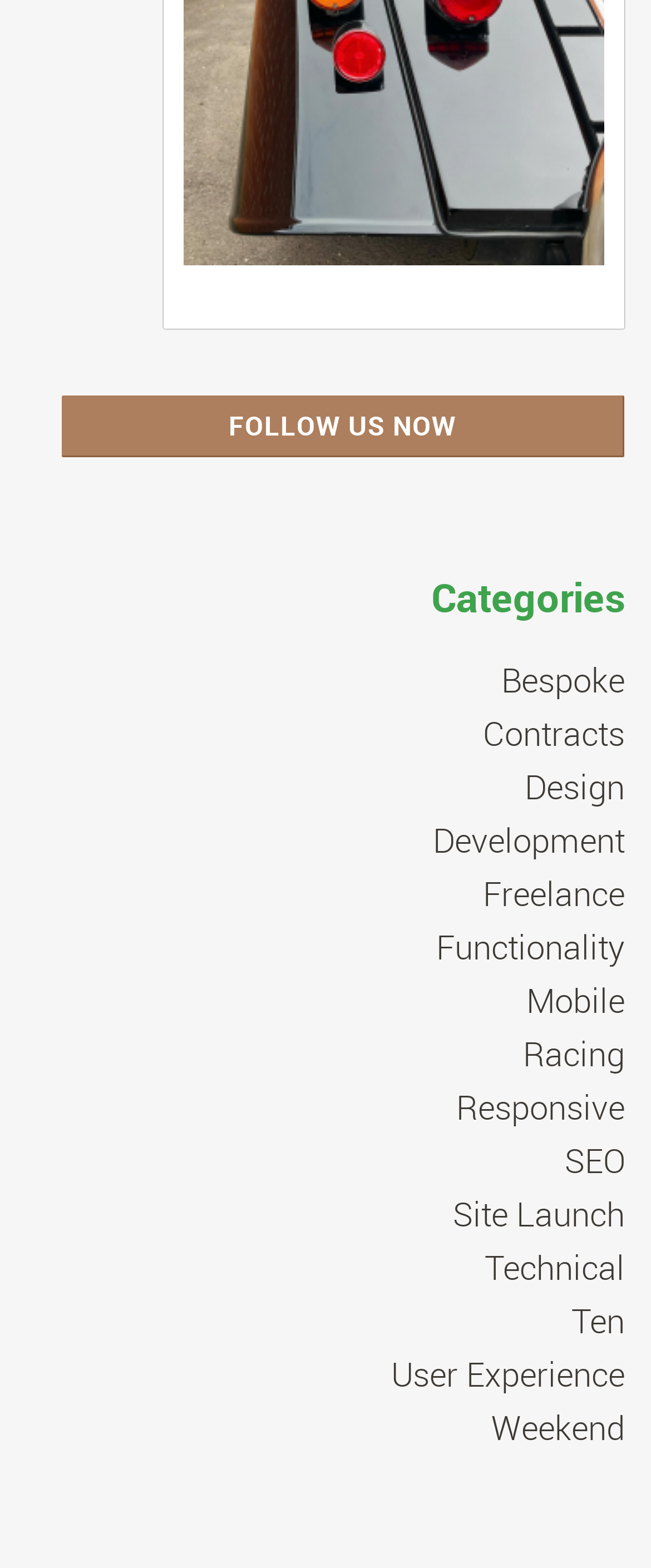Please find the bounding box coordinates in the format (top-left x, top-left y, bottom-right x, bottom-right y) for the given element description. Ensure the coordinates are floating point numbers between 0 and 1. Description: Follow Us Now

[0.095, 0.252, 0.96, 0.292]